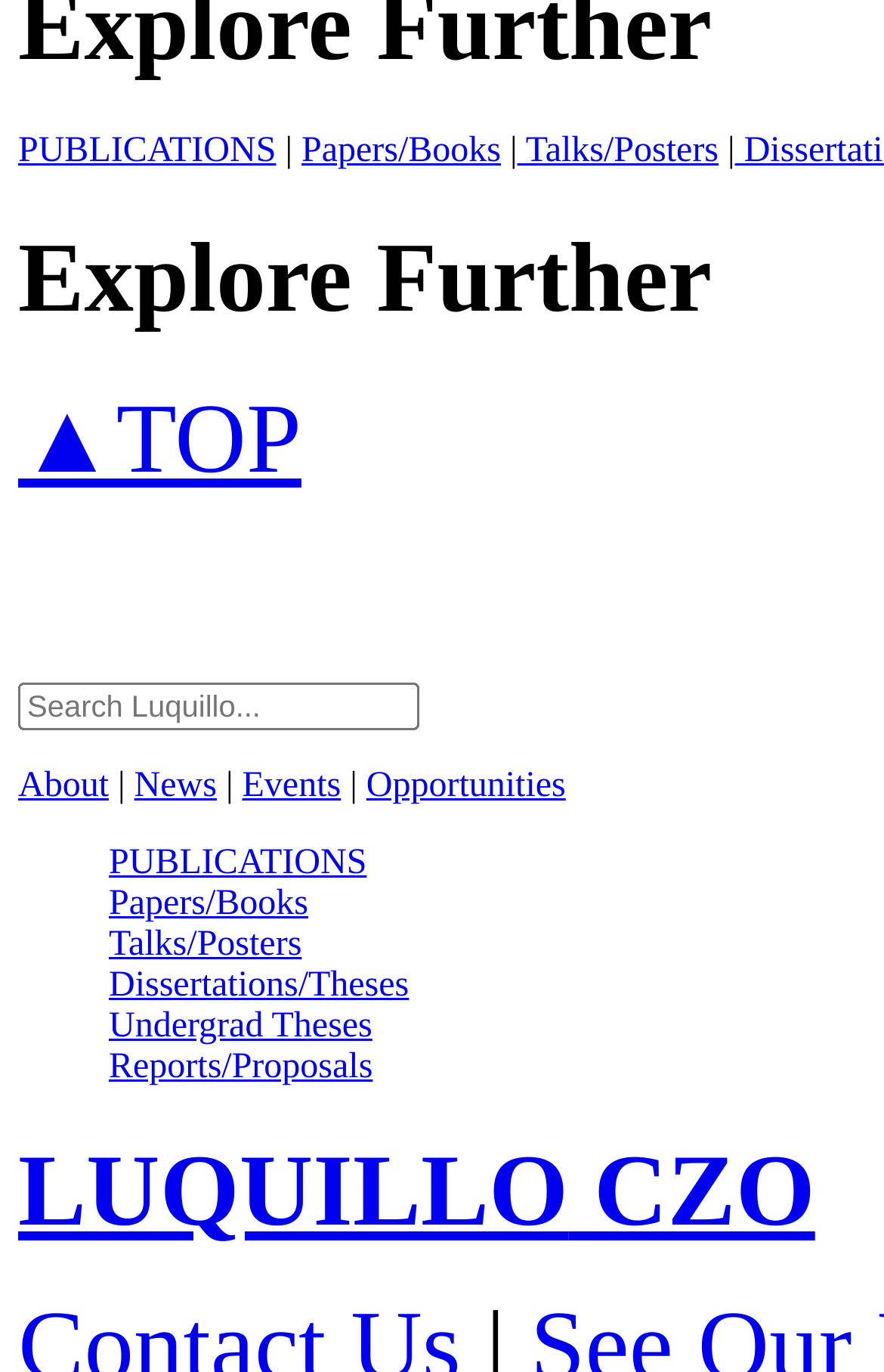Use a single word or phrase to respond to the question:
What is the purpose of the textbox?

Search Luquillo